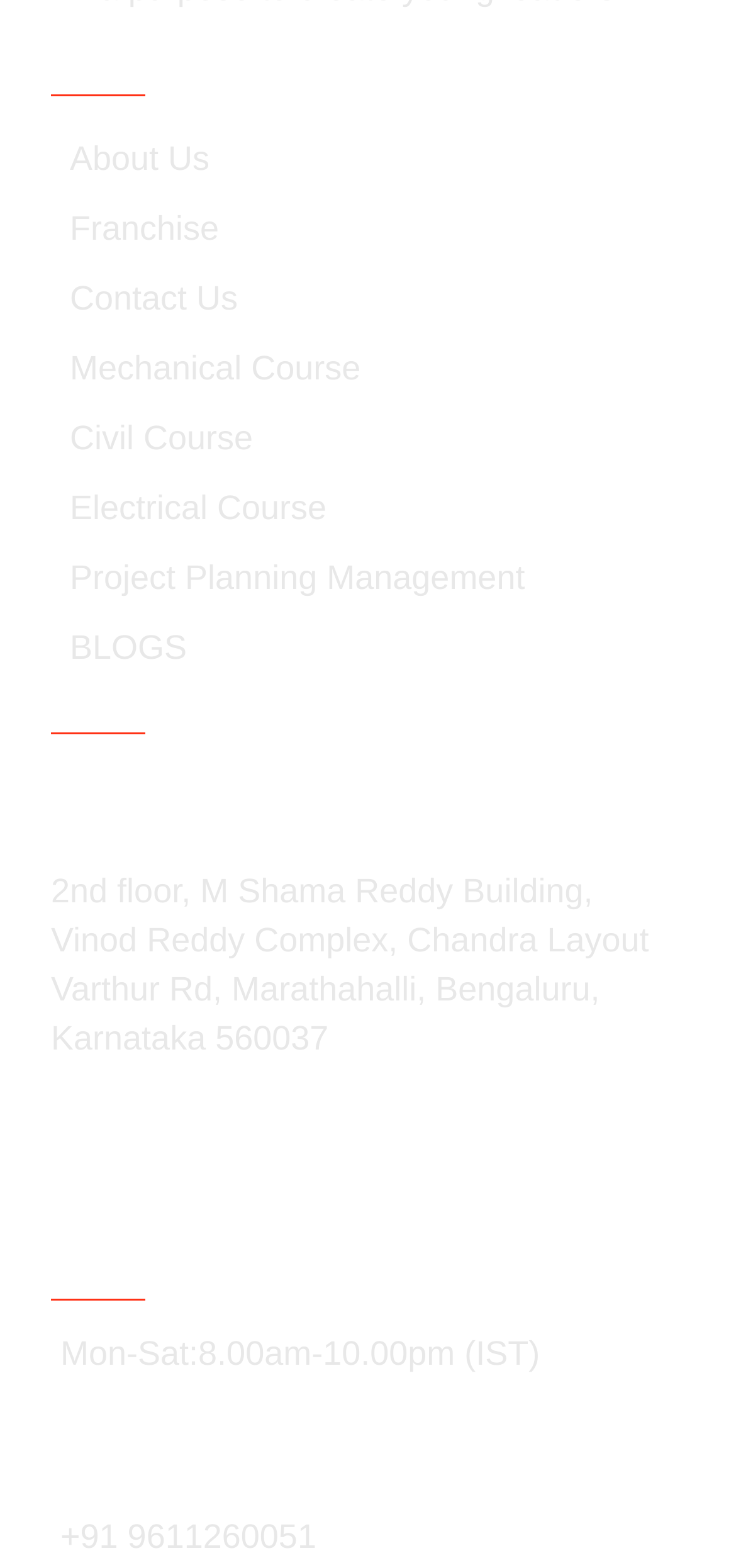Kindly determine the bounding box coordinates of the area that needs to be clicked to fulfill this instruction: "Click on About Us".

[0.069, 0.082, 0.285, 0.122]